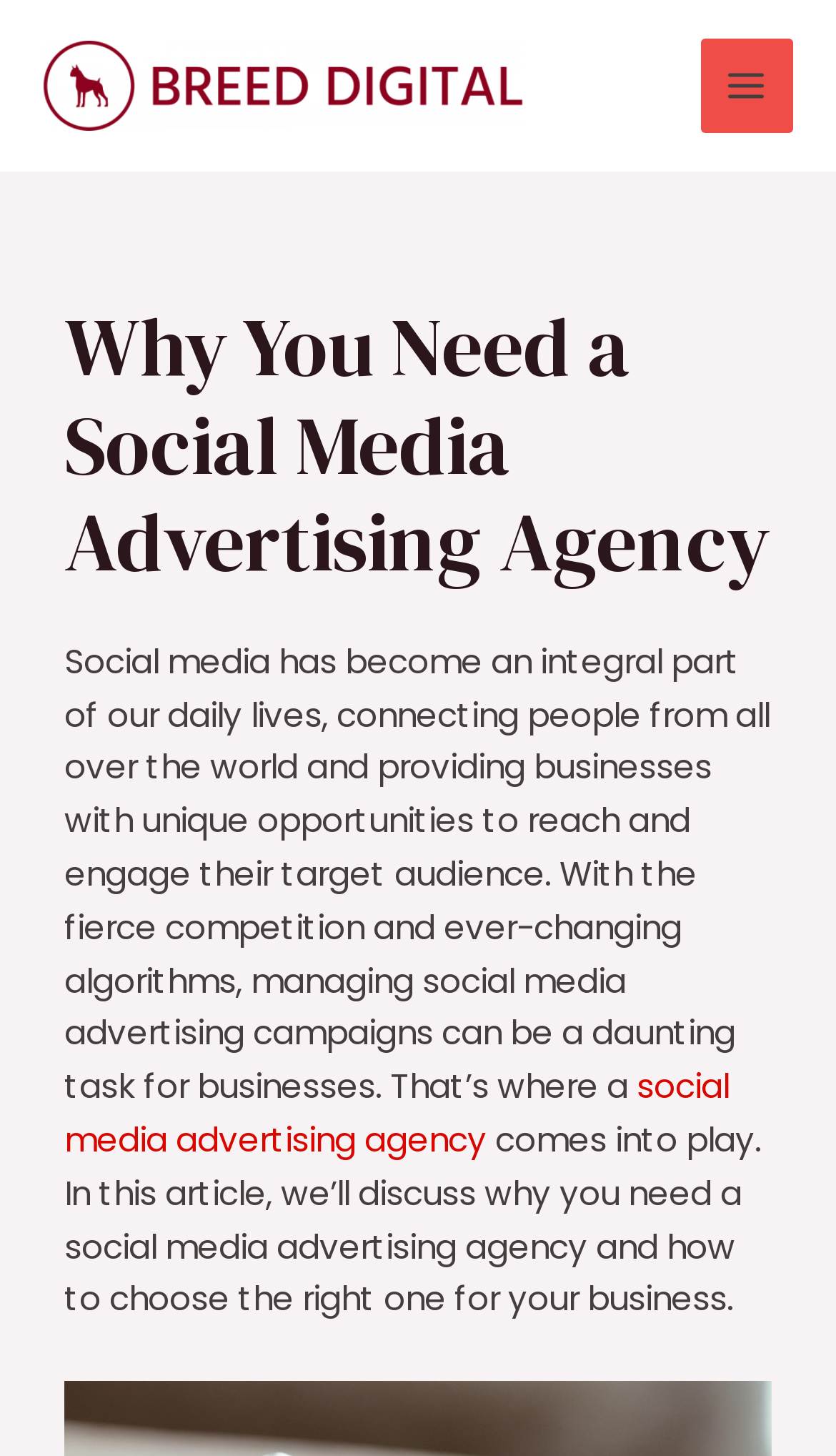Answer the question in one word or a short phrase:
What is the current state of social media advertising?

Fierce competition and ever-changing algorithms